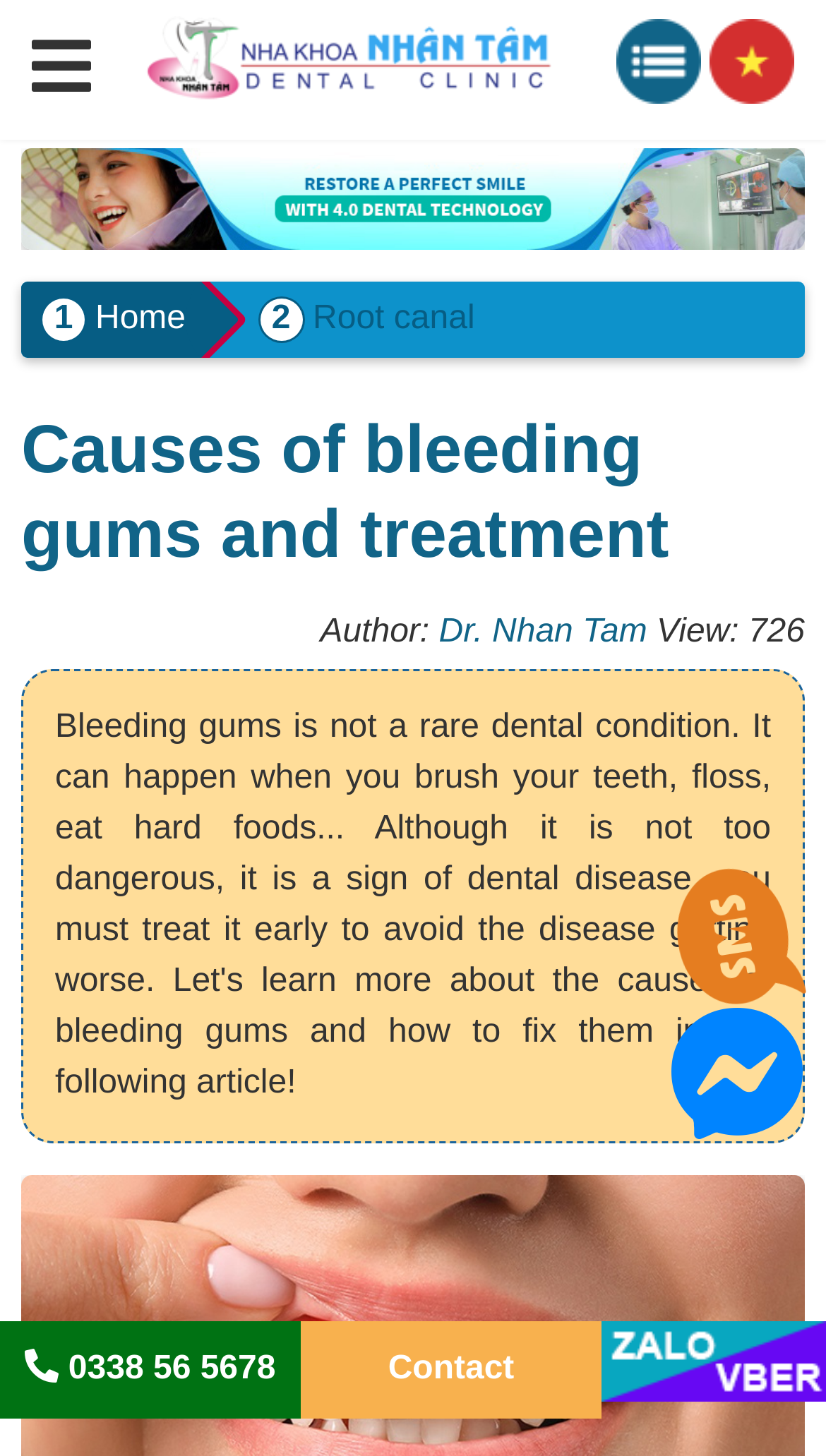Please provide a one-word or phrase answer to the question: 
How many links are there in the menu?

4